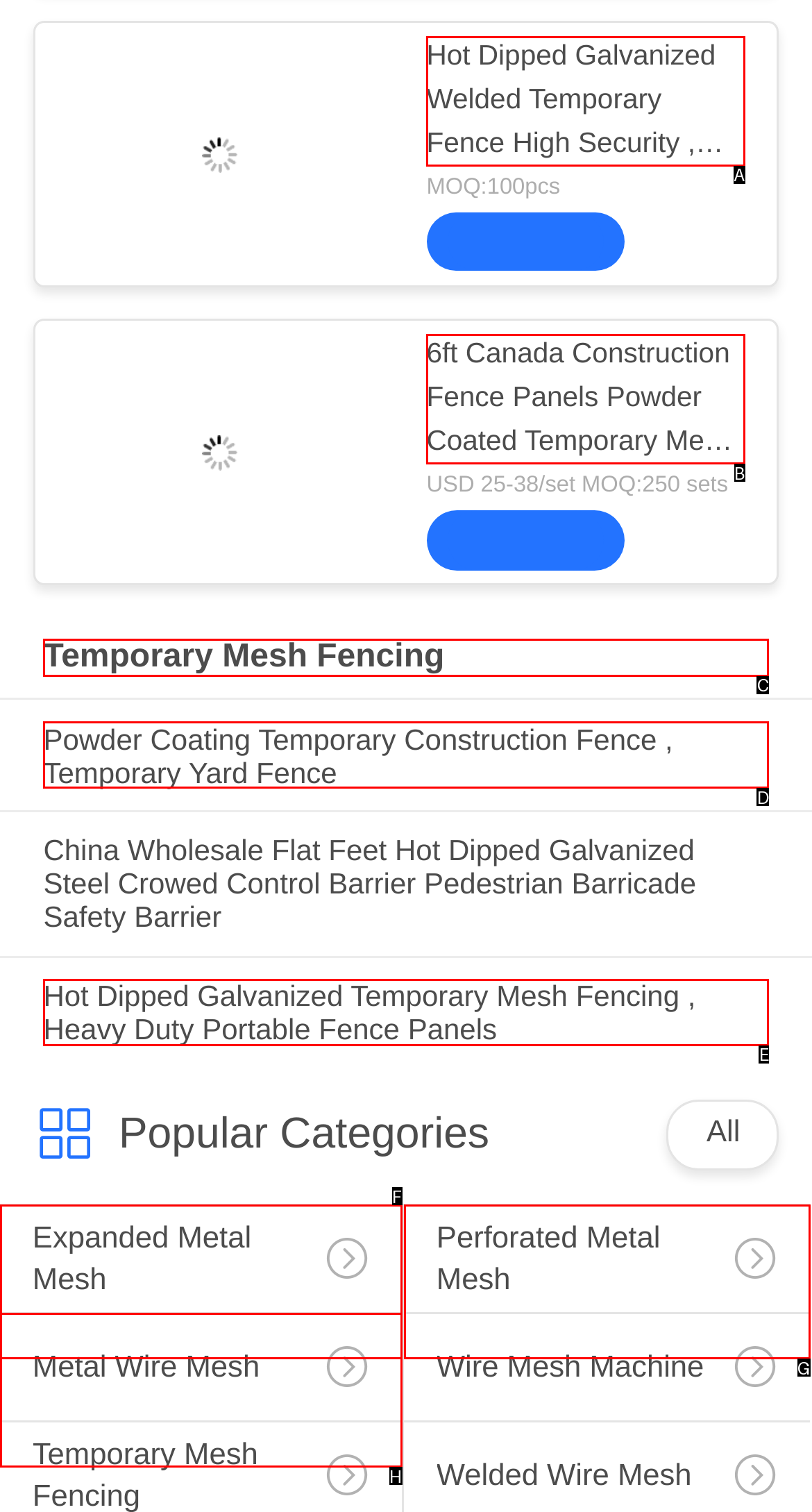Based on the given description: Perforated Metal Mesh, identify the correct option and provide the corresponding letter from the given choices directly.

G